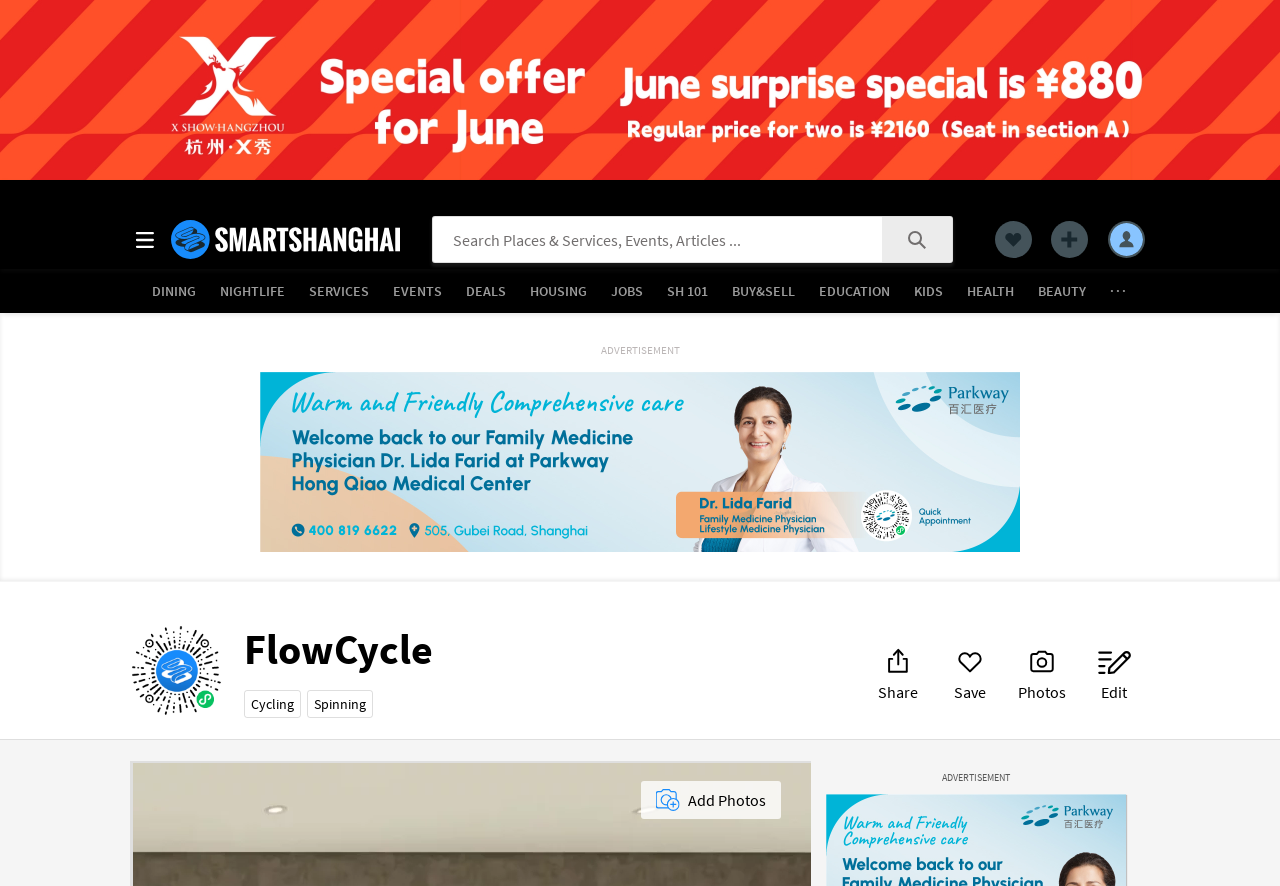What is the logo of SmartShanghai?
Provide an in-depth and detailed explanation in response to the question.

I found the logo of SmartShanghai by looking at the image element on the webpage, which is described as 'SmartShanghai logo'. This is likely the logo of SmartShanghai.